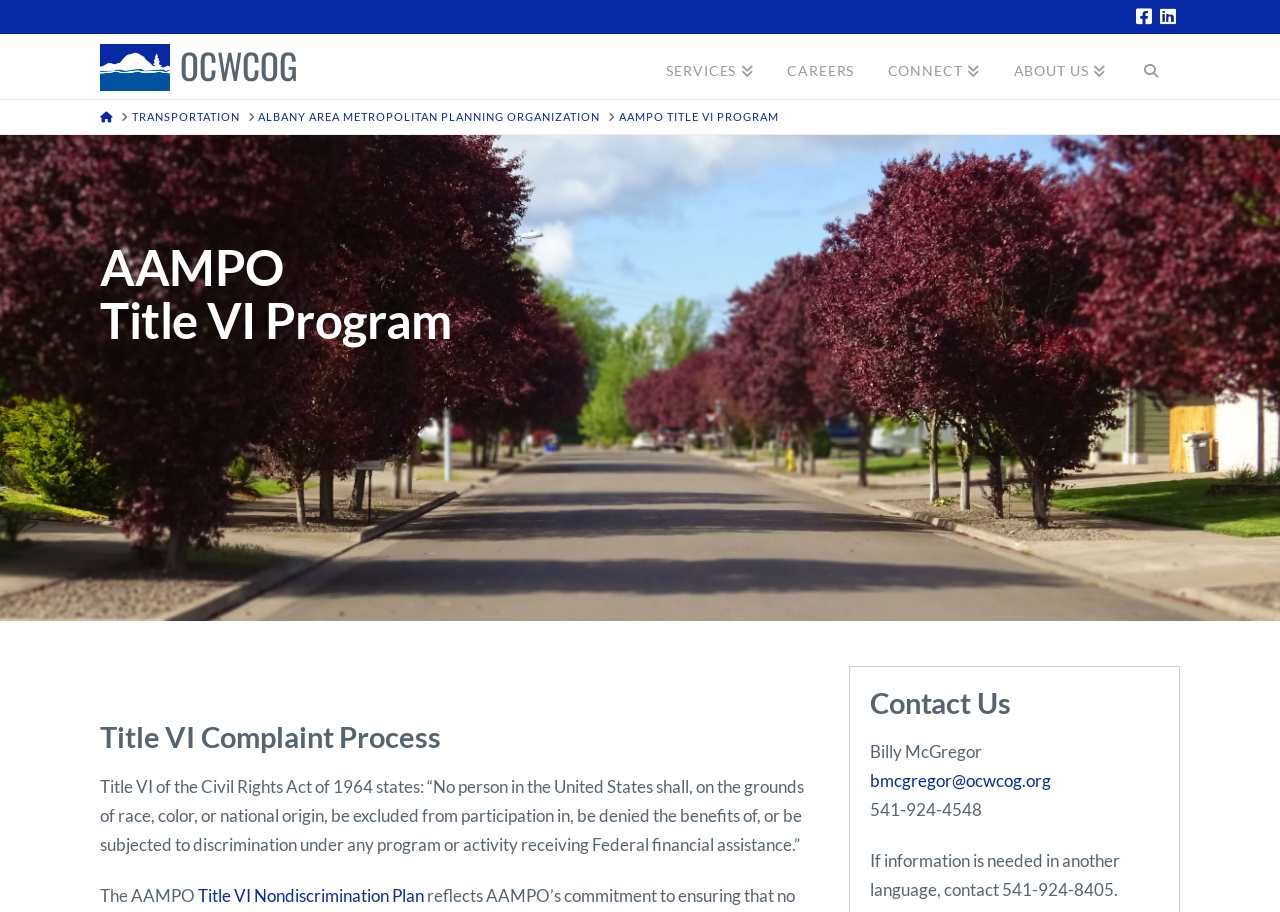Show the bounding box coordinates for the HTML element described as: "Editorials".

None